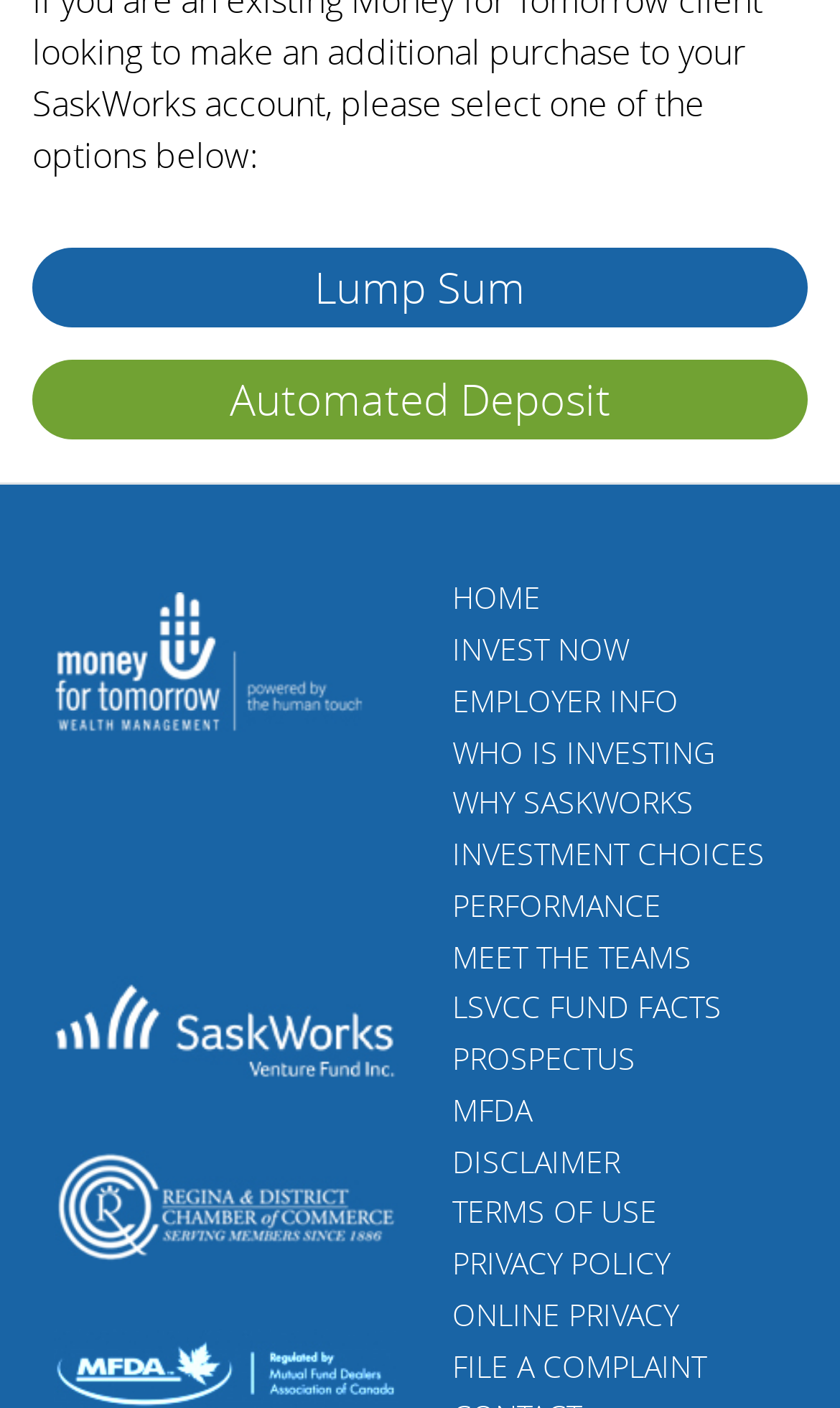Provide the bounding box coordinates of the HTML element this sentence describes: "DISCLAIMER".

[0.538, 0.81, 0.738, 0.839]